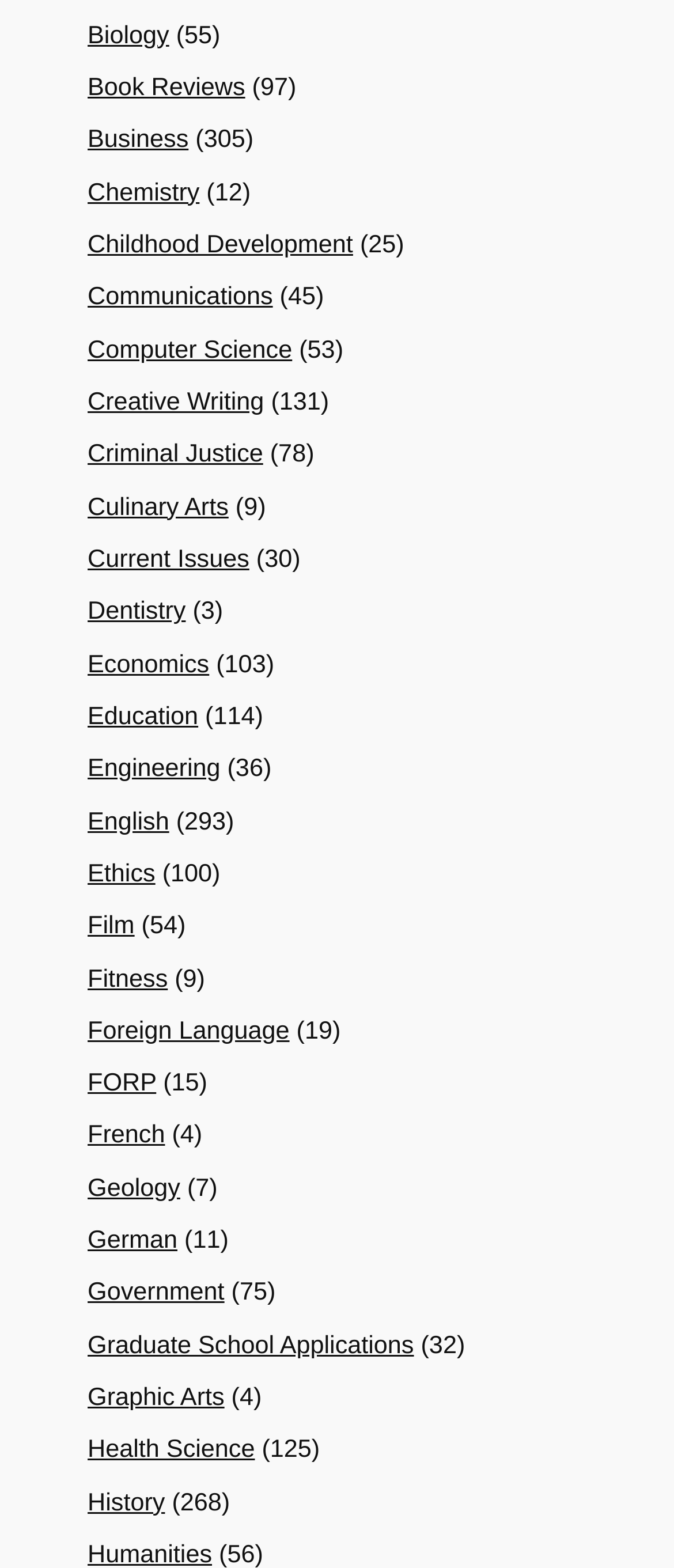What is the subject with the fewest items?
Provide an in-depth and detailed answer to the question.

By examining the static text elements, I found that the subject 'Dentistry' has the fewest items, with a count of 3, as indicated by the static text element with a bounding box coordinate of [0.276, 0.382, 0.331, 0.399].